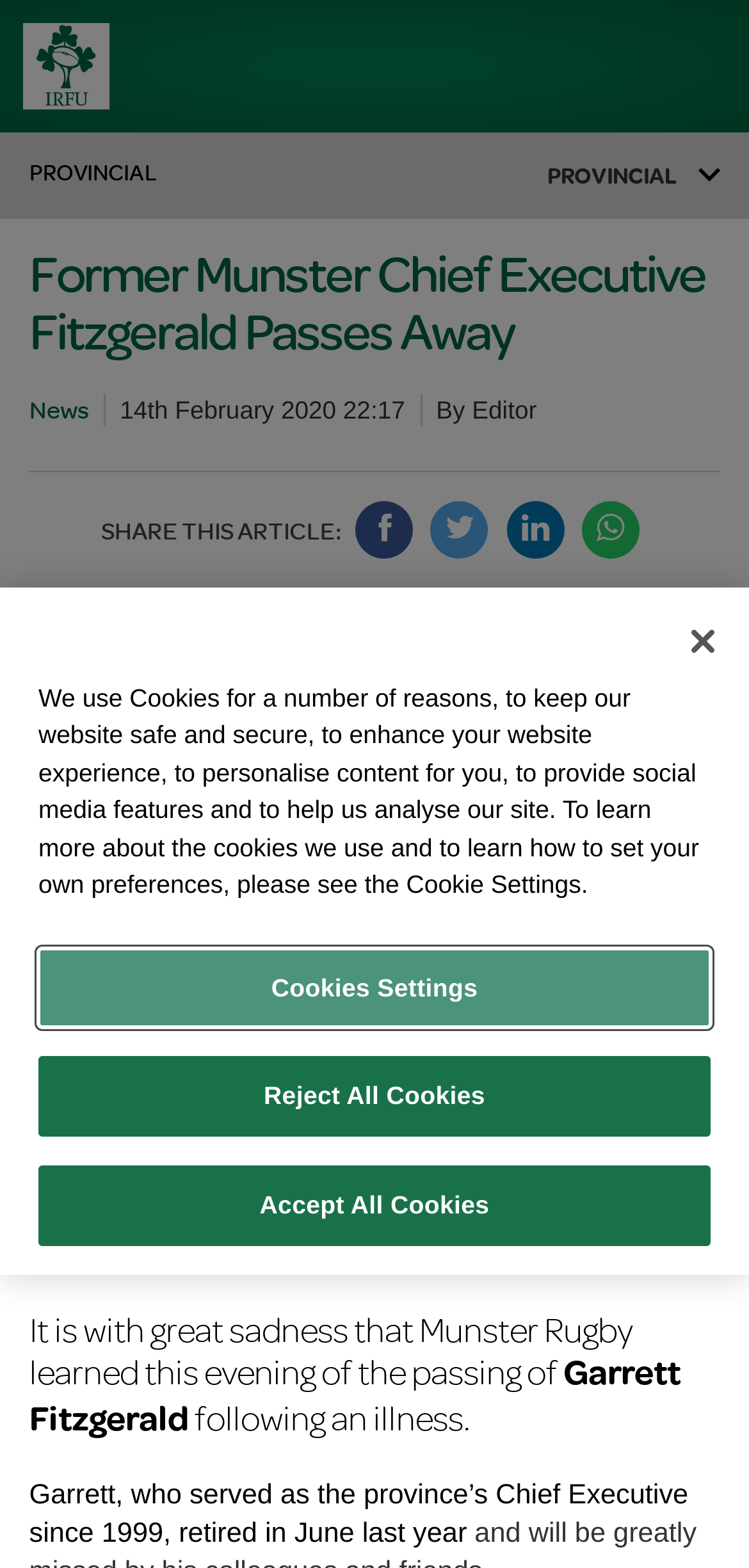Identify and generate the primary title of the webpage.

Former Munster Chief Executive Fitzgerald Passes Away